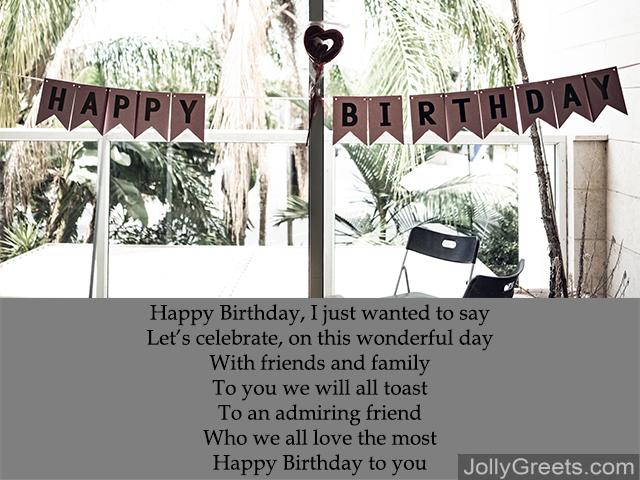What is the aesthetic of the composition?
Please ensure your answer is as detailed and informative as possible.

The image has a clean and uncluttered composition, with a focus on simplicity and elegance, which is characteristic of a modern and minimalistic aesthetic. This style choice adds to the overall sense of sophistication and refinement in the birthday celebration scene.